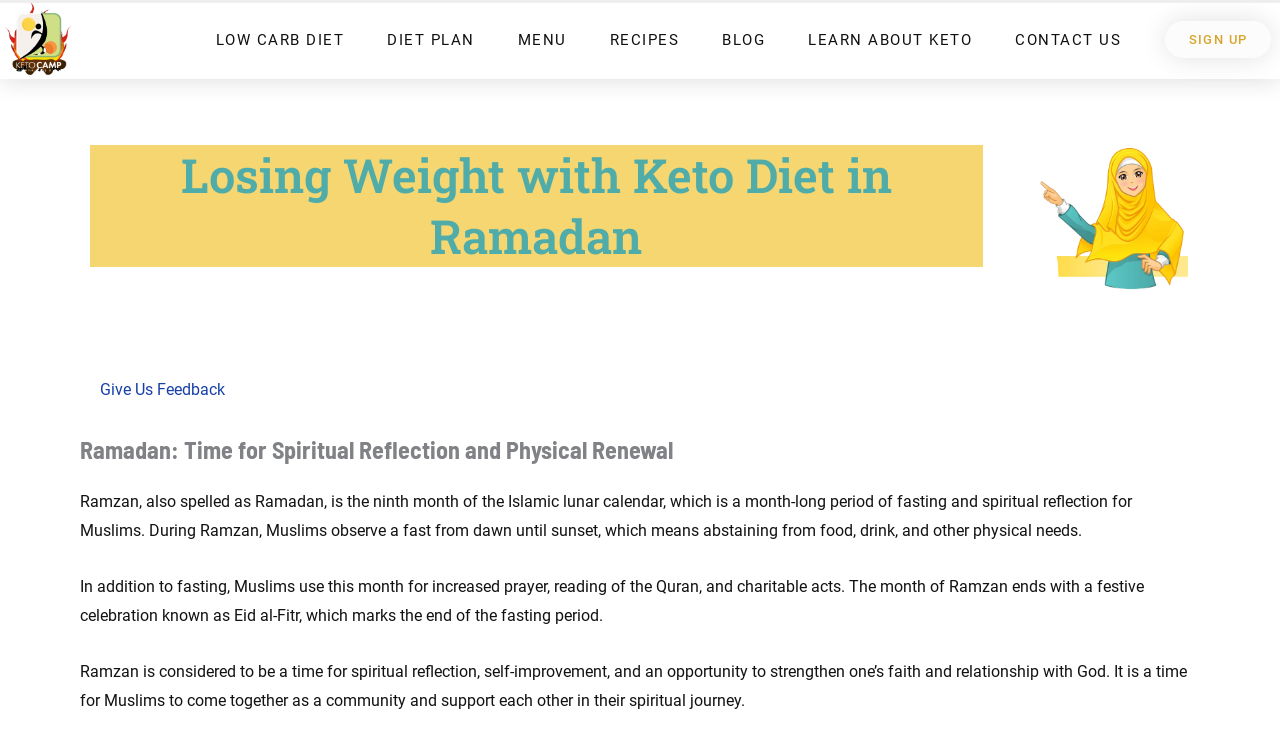Using the element description provided, determine the bounding box coordinates in the format (top-left x, top-left y, bottom-right x, bottom-right y). Ensure that all values are floating point numbers between 0 and 1. Element description: Learn about Keto

[0.616, 0.026, 0.775, 0.081]